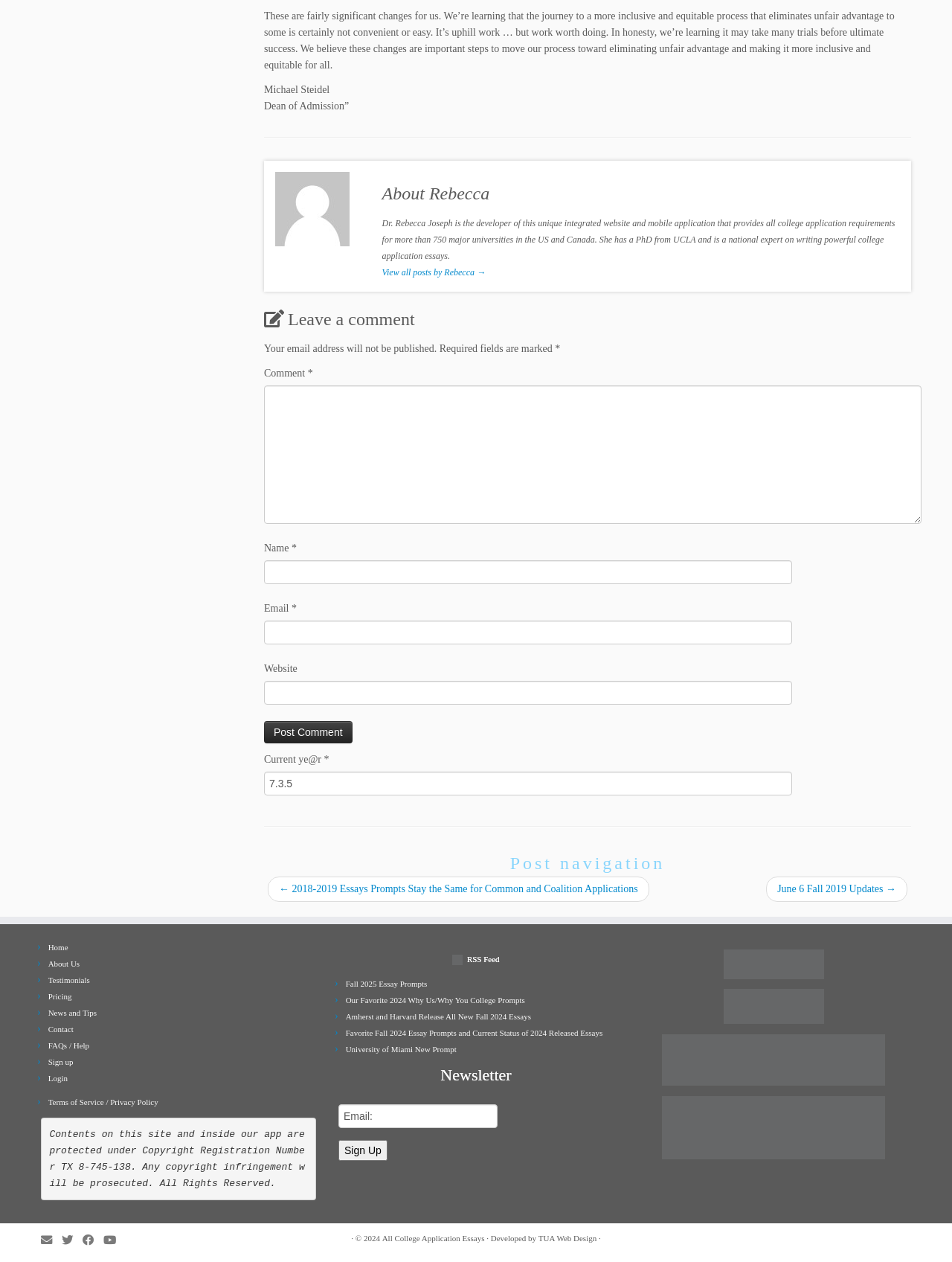Answer the question below in one word or phrase:
What is the purpose of the textbox with the label 'Comment *'?

To leave a comment